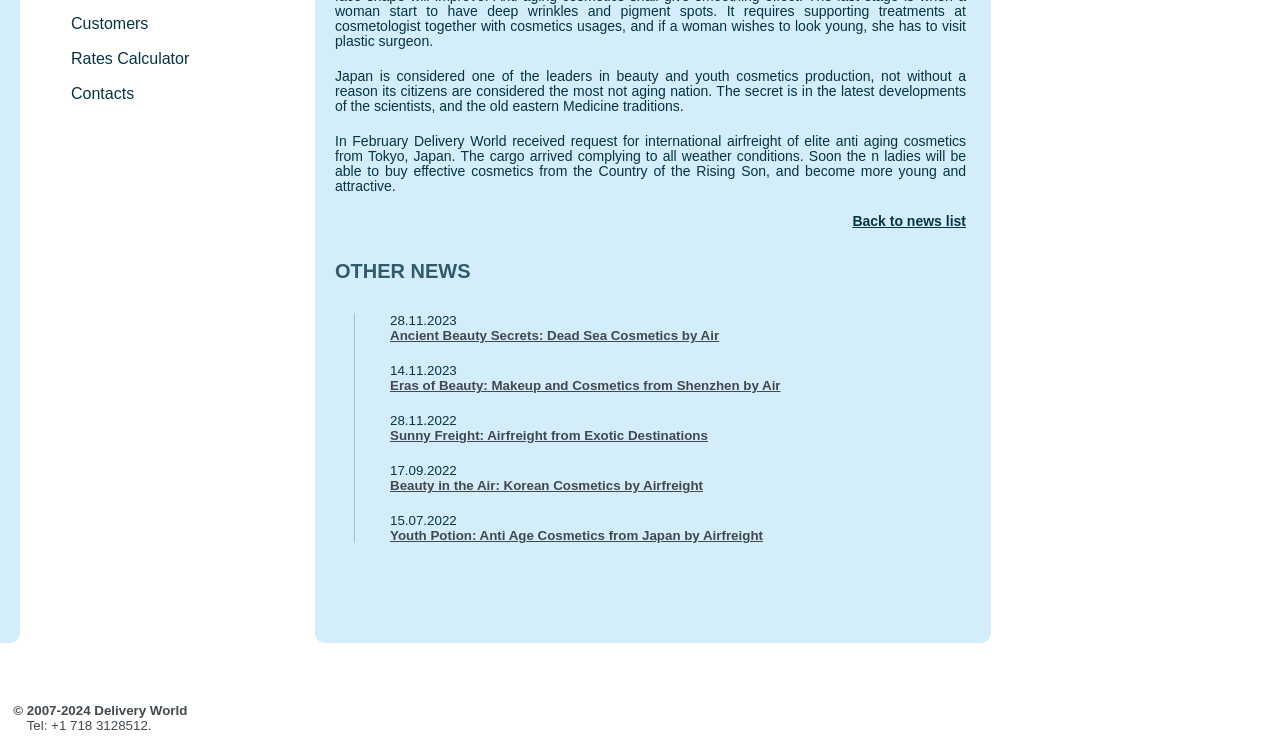Bounding box coordinates are specified in the format (top-left x, top-left y, bottom-right x, bottom-right y). All values are floating point numbers bounded between 0 and 1. Please provide the bounding box coordinate of the region this sentence describes: alt="AMAZON GREEN"

None